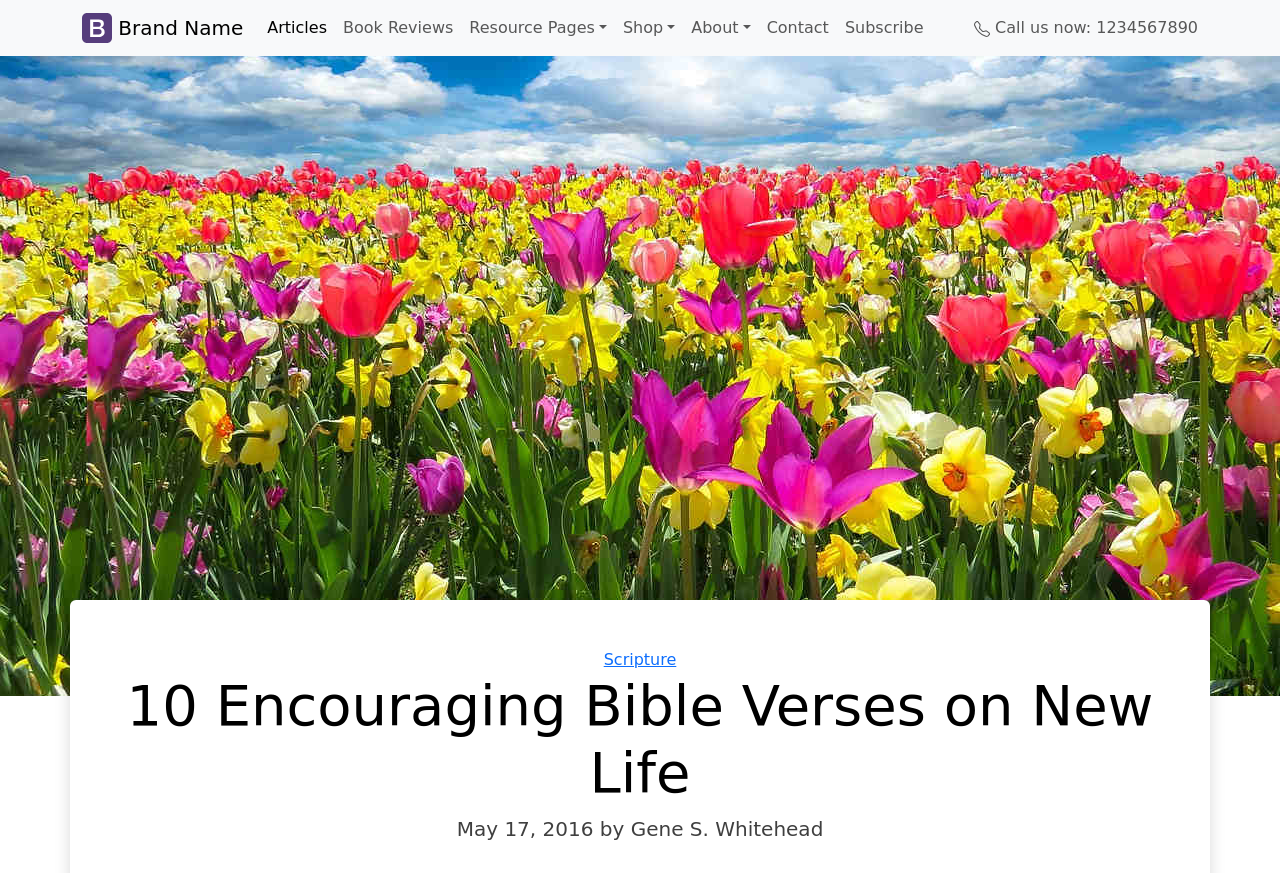Given the webpage screenshot, identify the bounding box of the UI element that matches this description: "Subscribe".

[0.654, 0.009, 0.728, 0.055]